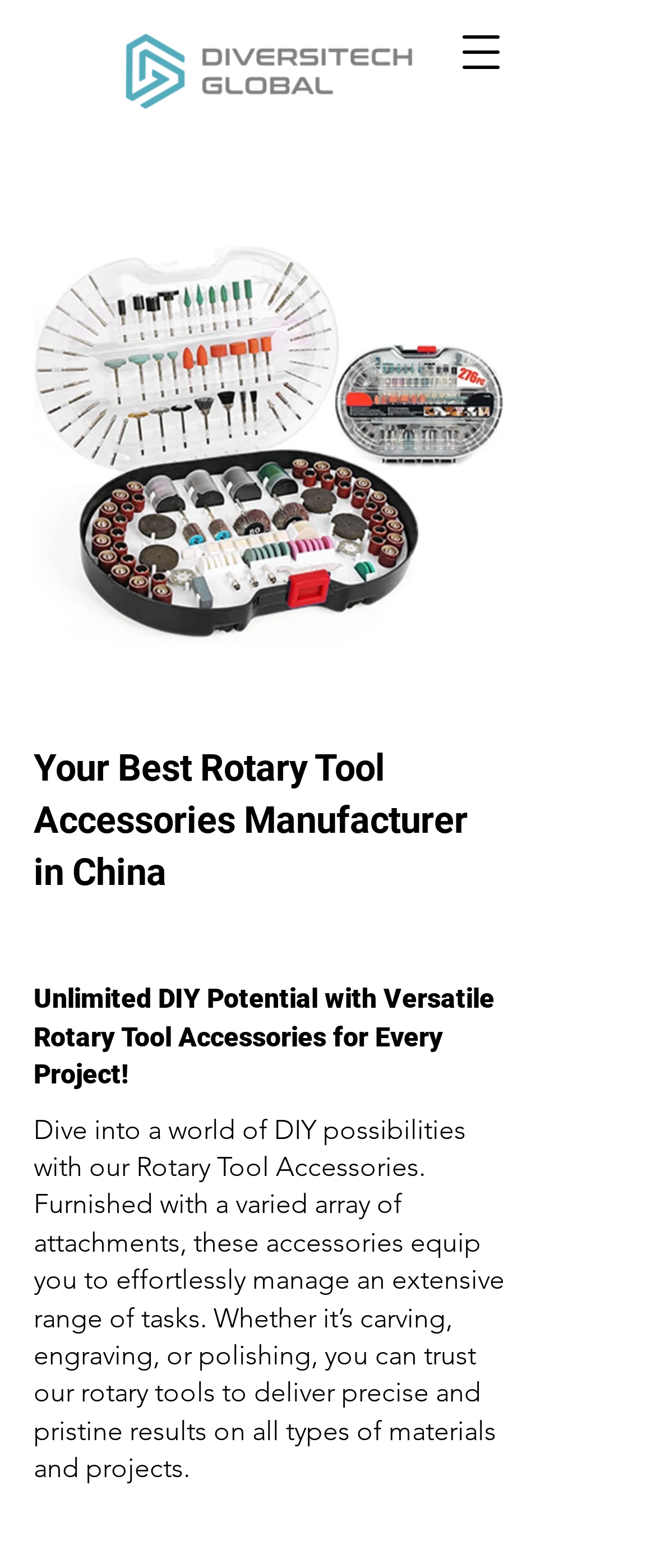Summarize the webpage comprehensively, mentioning all visible components.

The webpage is about a rotary accessories manufacturer in China. At the top-left corner, there is a logo with the text "Diversitech Global | Trusted tool manufacturer in China" which is also a clickable link. 

To the top-right corner, there is a button labeled "Open navigation menu" which has a popup dialog. 

Below the logo, there is a large image taking up most of the width, showcasing a tool accessory insert set, with a caption "Power Tools". 

Underneath the image, there are two headings. The first heading reads "Your Best Rotary Tool Accessories Manufacturer in China". The second heading is "Unlimited DIY Potential with Versatile Rotary Tool Accessories for Every Project!". 

Following the headings, there is a paragraph of text that describes the rotary tool accessories, explaining how they can be used for various tasks such as carving, engraving, and polishing, and how they can deliver precise results on different materials and projects.